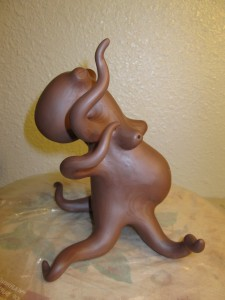What is the texture of the backdrop?
Identify the answer in the screenshot and reply with a single word or phrase.

textured